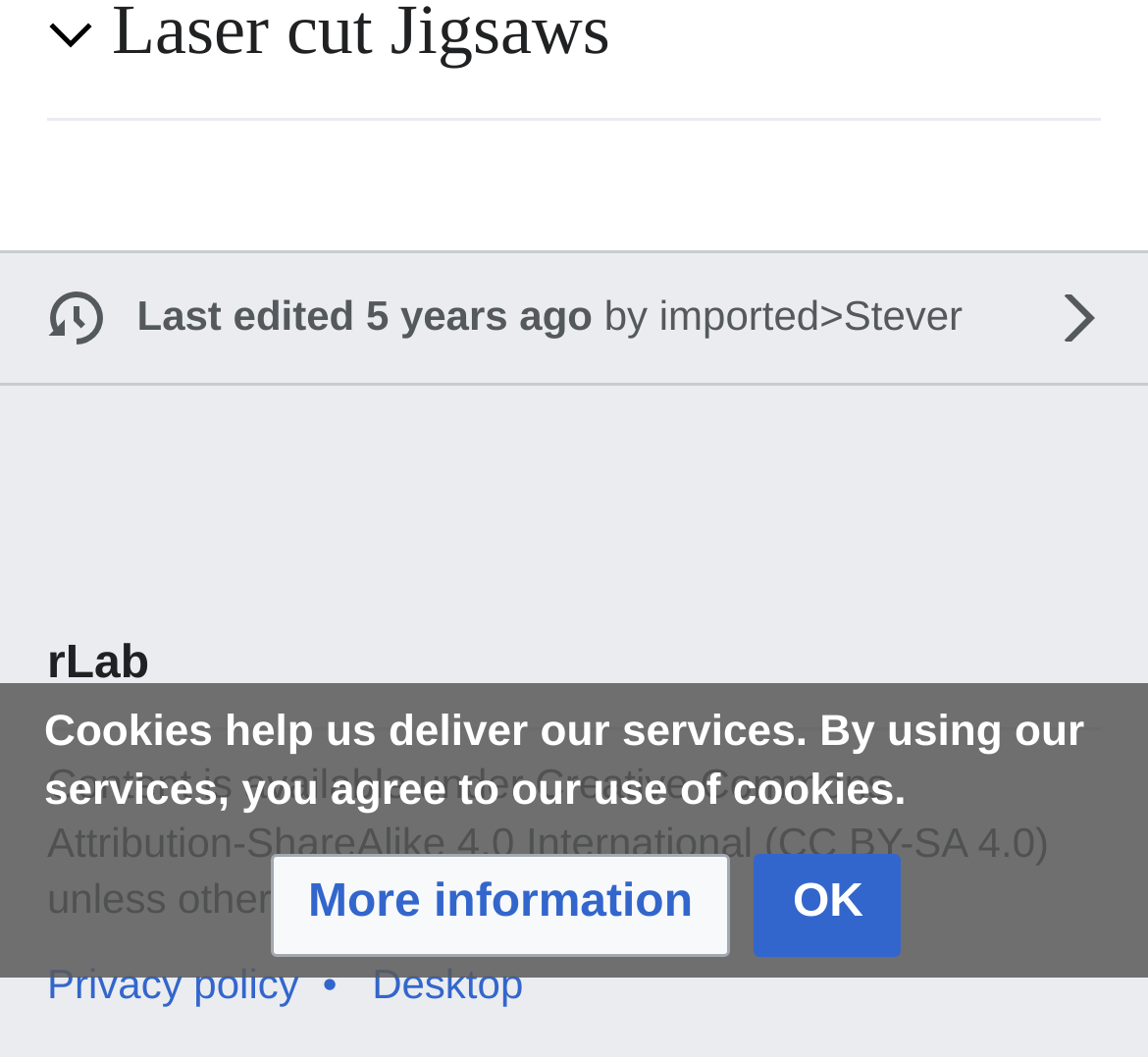Based on the element description Wix.com, identify the bounding box of the UI element in the given webpage screenshot. The coordinates should be in the format (top-left x, top-left y, bottom-right x, bottom-right y) and must be between 0 and 1.

None